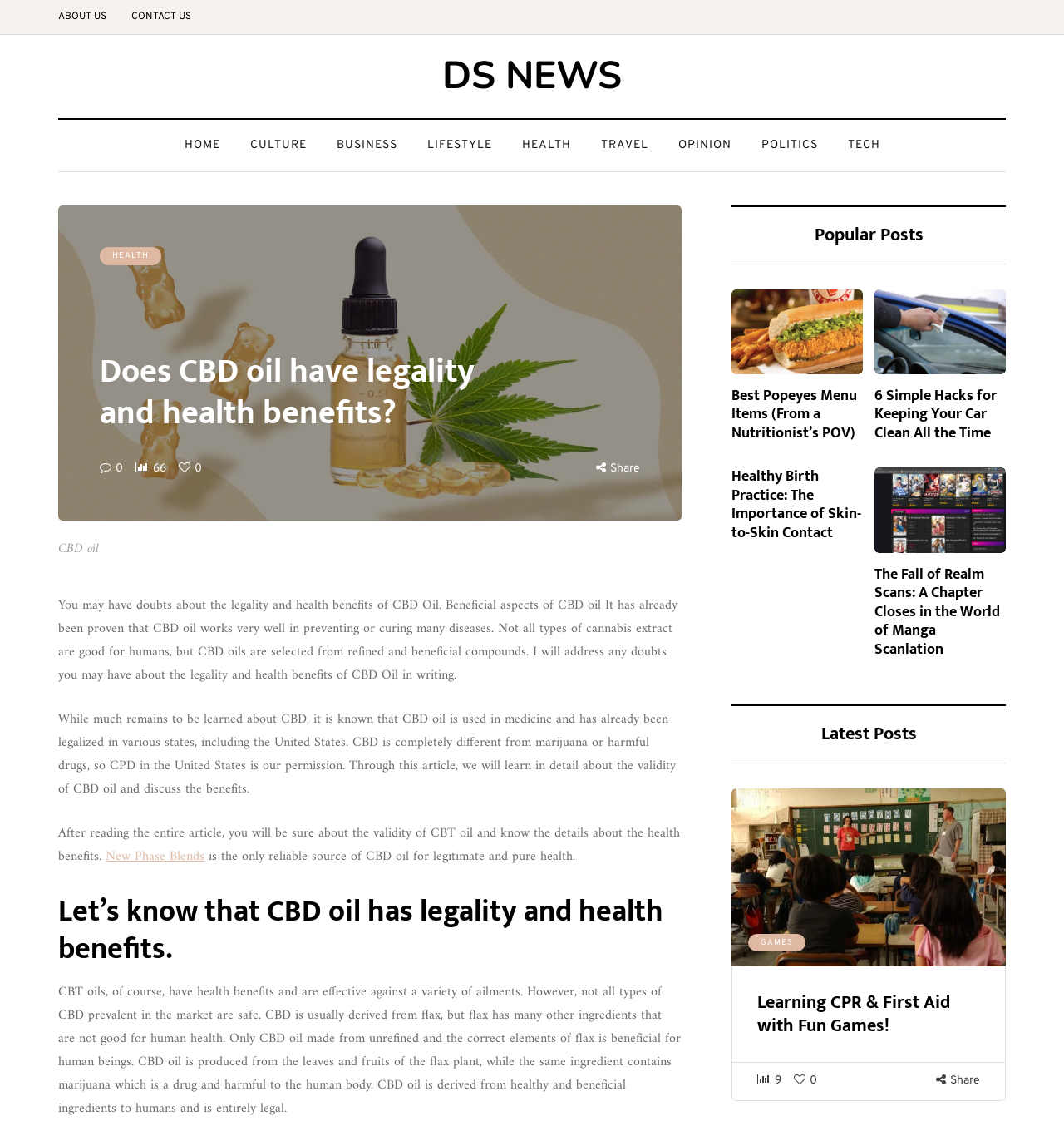Please analyze the image and provide a thorough answer to the question:
What is the main topic of this webpage?

Based on the webpage content, the main topic is CBD oil, which is discussed in terms of its legality and health benefits.